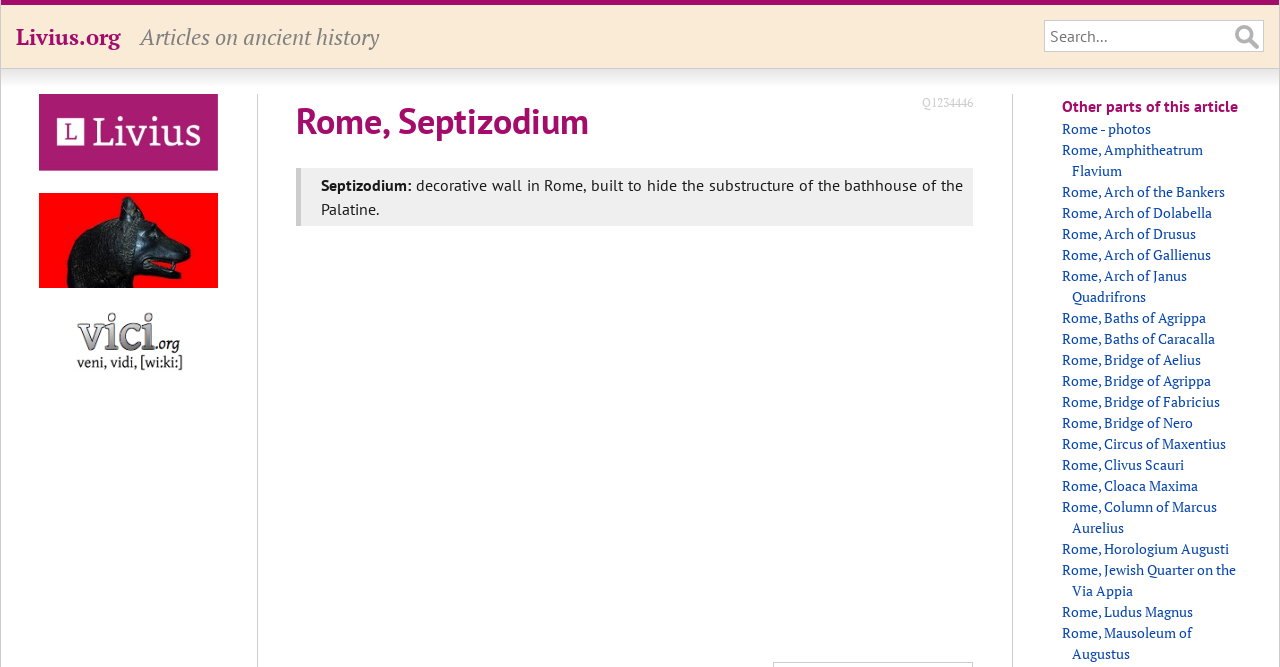Please provide a short answer using a single word or phrase for the question:
What is the topic of the article?

Rome, Septizodium